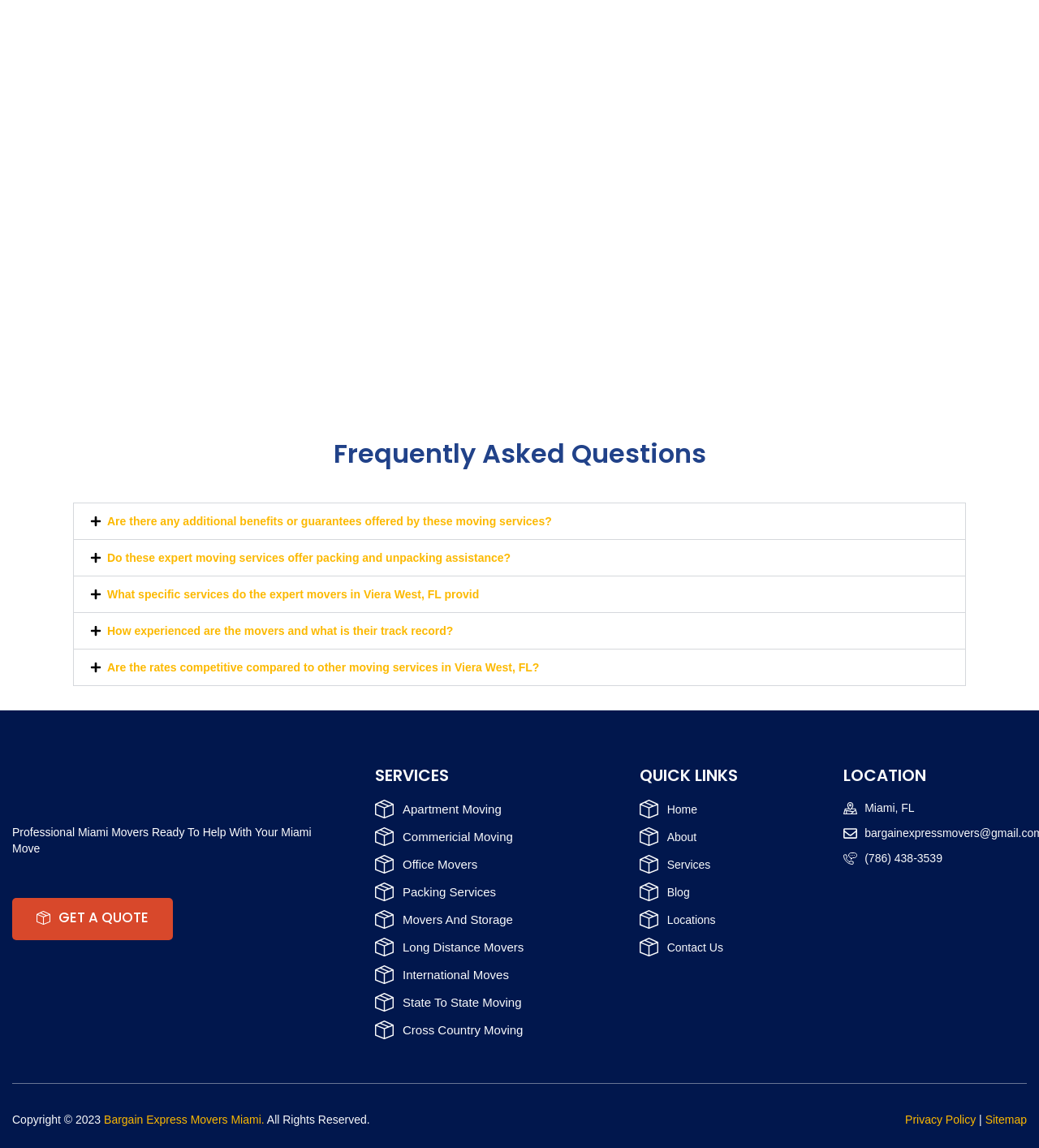Determine the bounding box coordinates of the clickable area required to perform the following instruction: "Click the 'GET A QUOTE' button". The coordinates should be represented as four float numbers between 0 and 1: [left, top, right, bottom].

[0.012, 0.782, 0.166, 0.819]